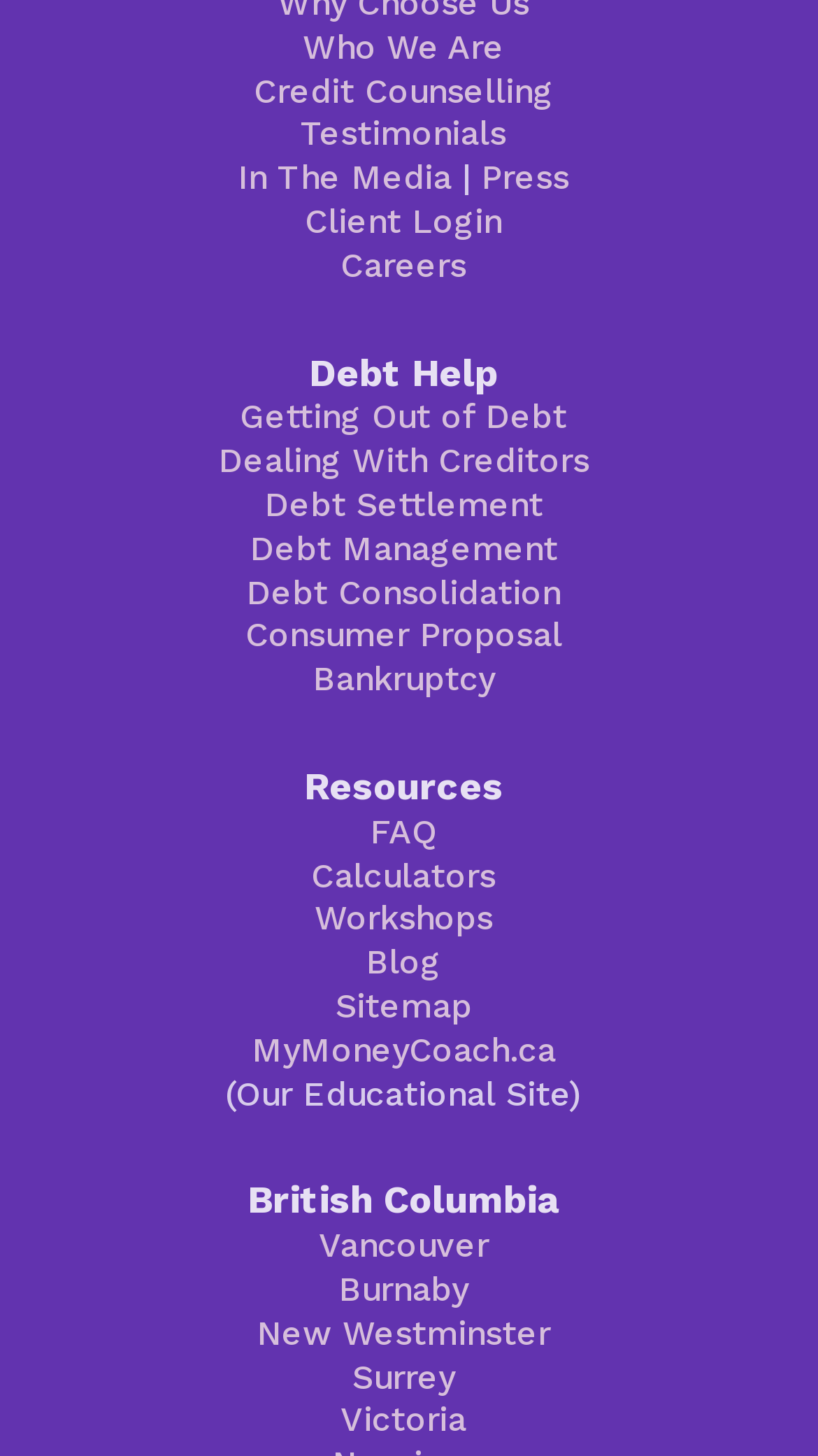Please find the bounding box coordinates of the element that must be clicked to perform the given instruction: "Read Testimonials". The coordinates should be four float numbers from 0 to 1, i.e., [left, top, right, bottom].

[0.368, 0.078, 0.619, 0.106]